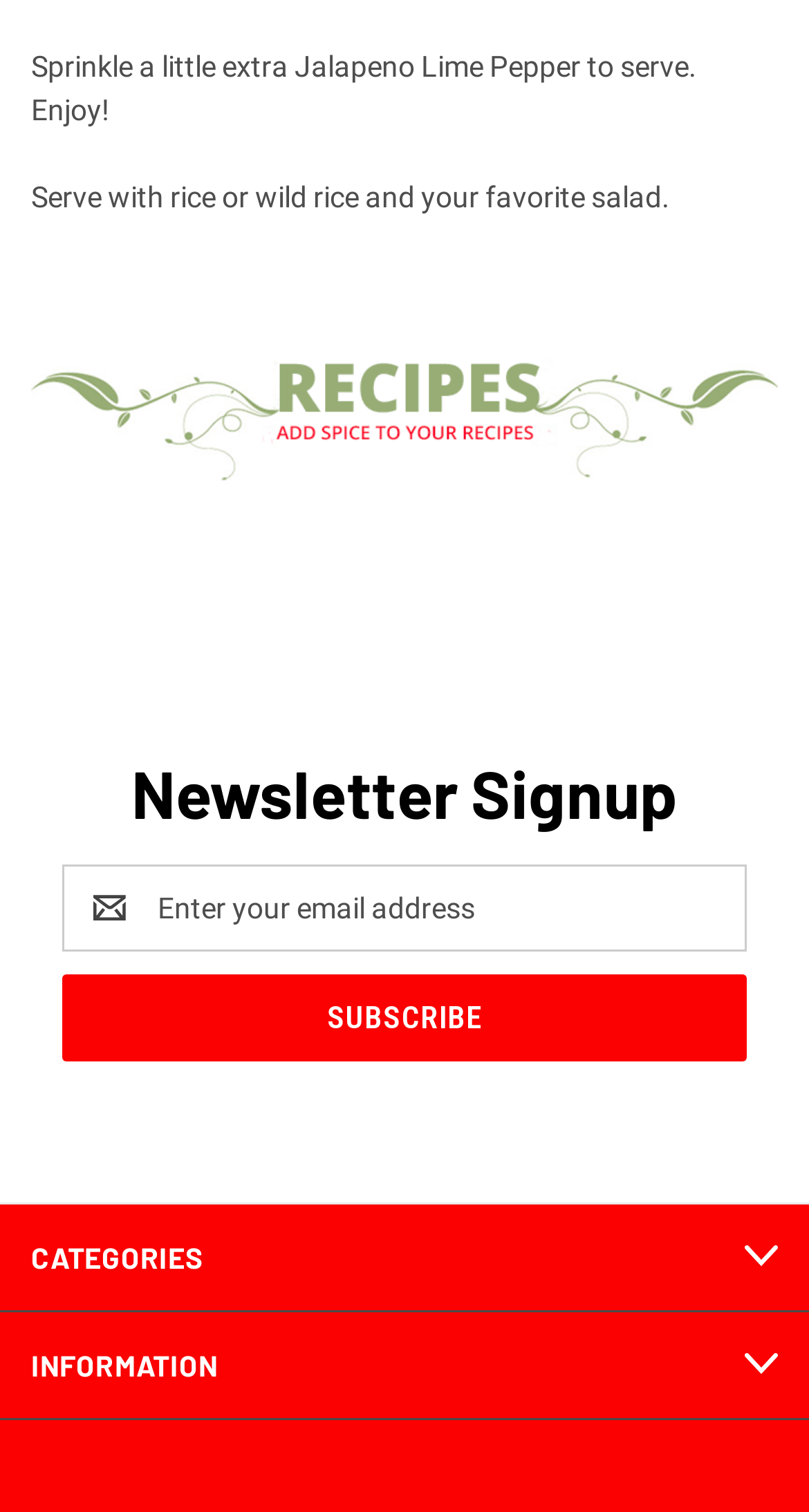What is the suggested way to serve the dish?
Refer to the image and answer the question using a single word or phrase.

With rice or wild rice and salad